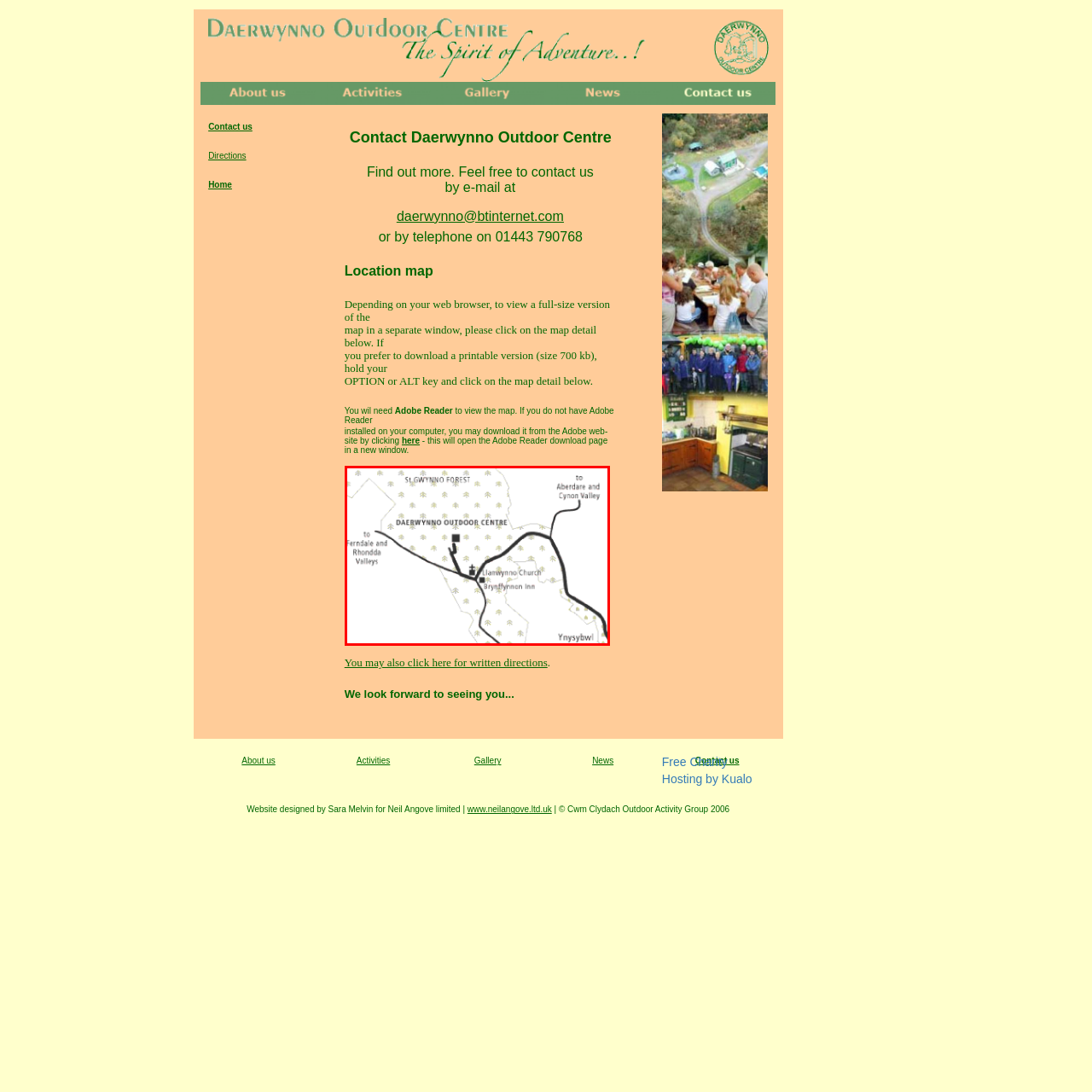Please look at the image highlighted by the red bounding box and provide a single word or phrase as an answer to this question:
What is the purpose of the map?

To assist visitors